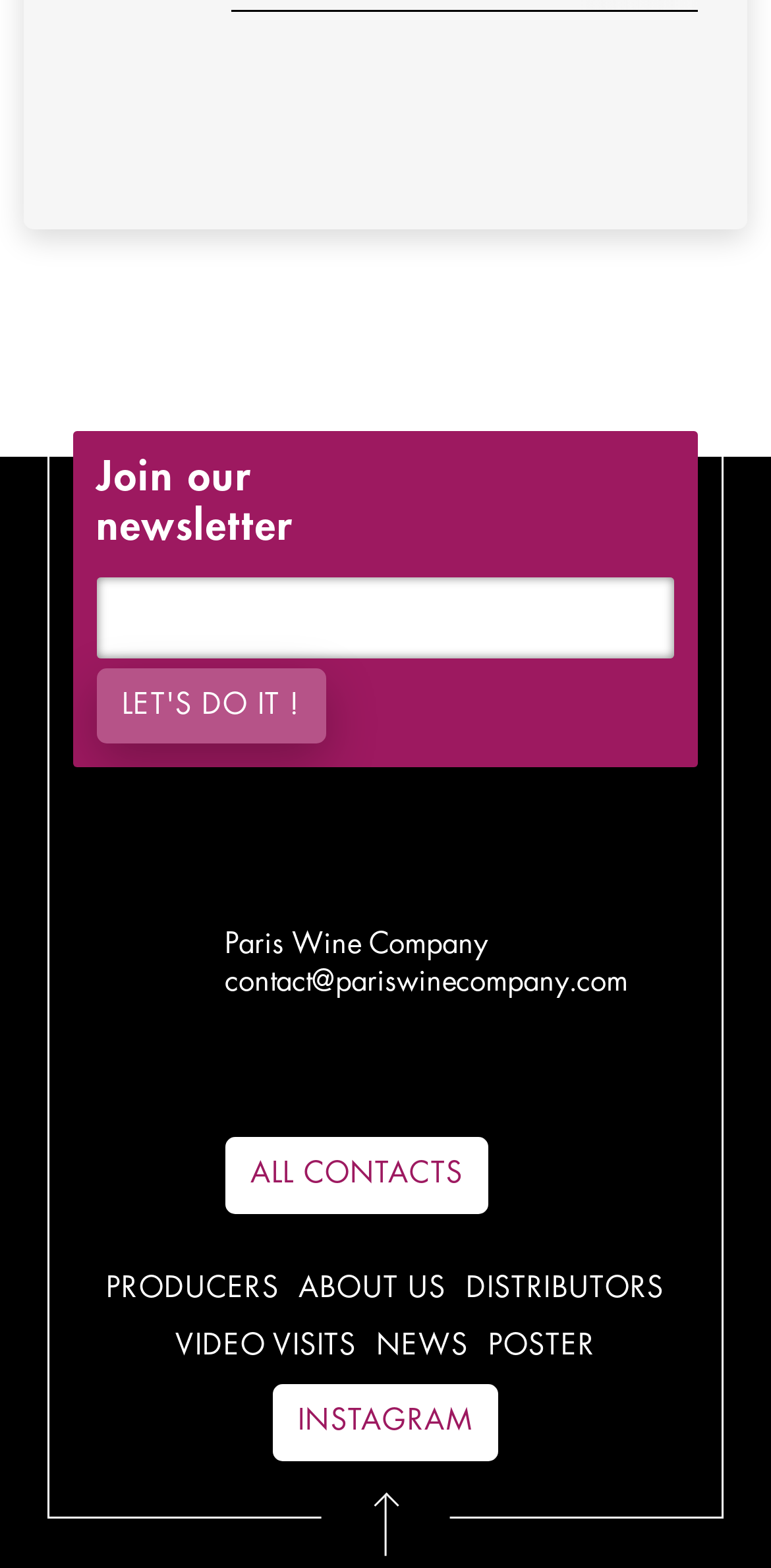Use the information in the screenshot to answer the question comprehensively: How many columns are in the footer?

The footer section is divided into three columns, with the first column containing links to 'PRODUCERS', 'ABOUT US', and 'DISTRIBUTORS', the second column containing links to 'VIDEO VISITS', 'NEWS', and 'POSTER', and the third column containing a link to 'INSTAGRAM'.